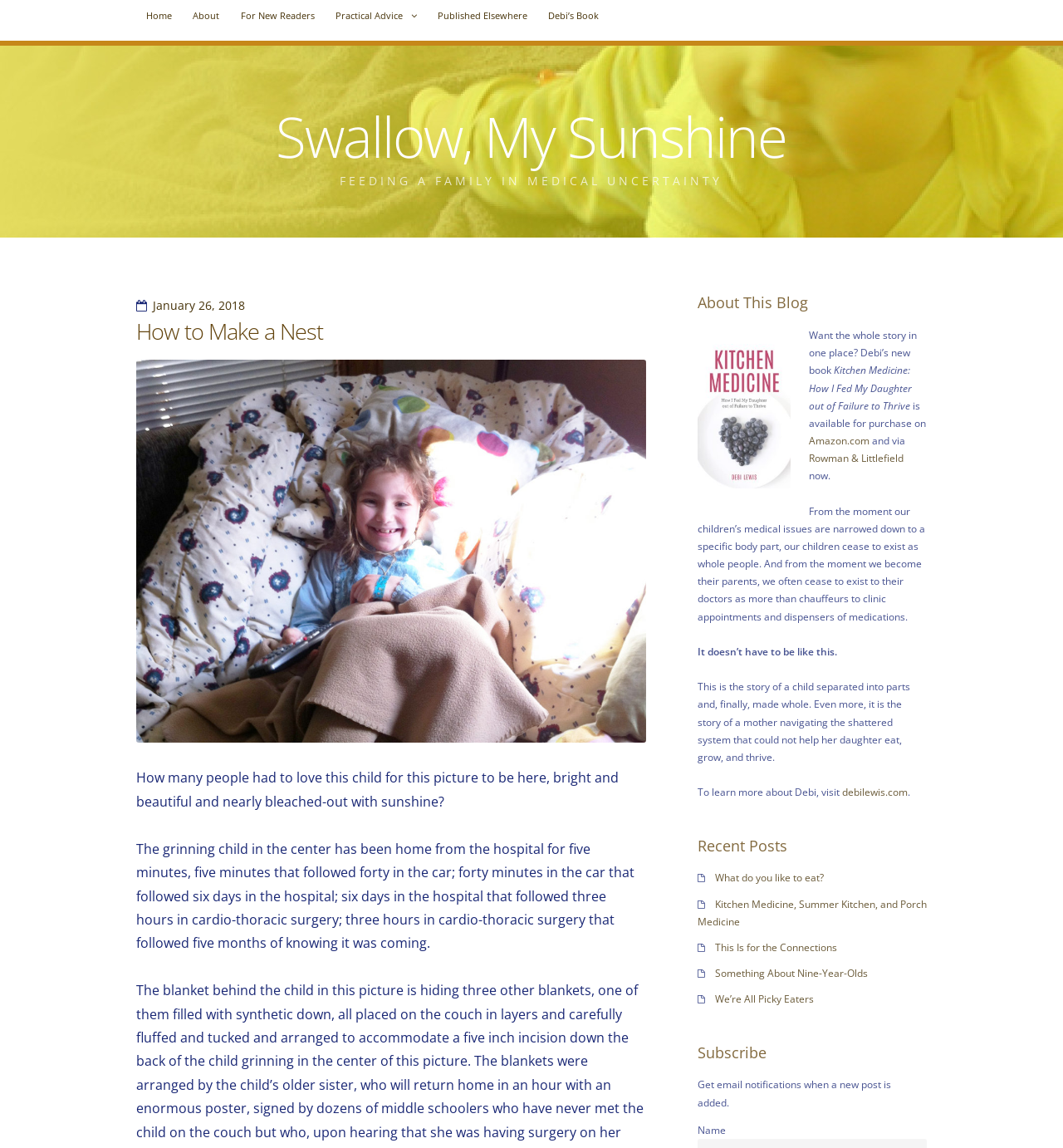Please specify the bounding box coordinates for the clickable region that will help you carry out the instruction: "Subscribe to get email notifications".

[0.657, 0.939, 0.839, 0.966]